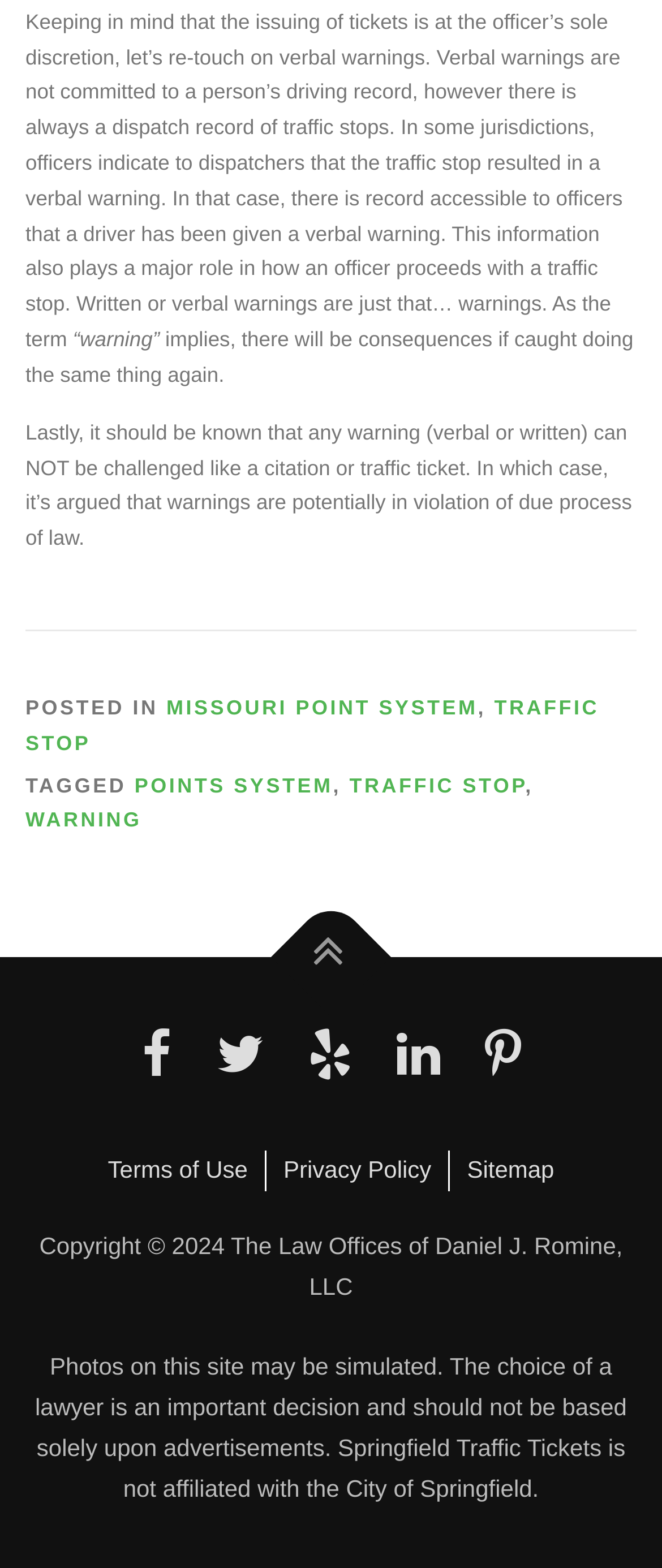Can verbal warnings be challenged?
Using the information from the image, answer the question thoroughly.

The main text states that any warning (verbal or written) cannot be challenged like a citation or traffic ticket. This implies that verbal warnings are not subject to the same legal processes as traffic tickets.